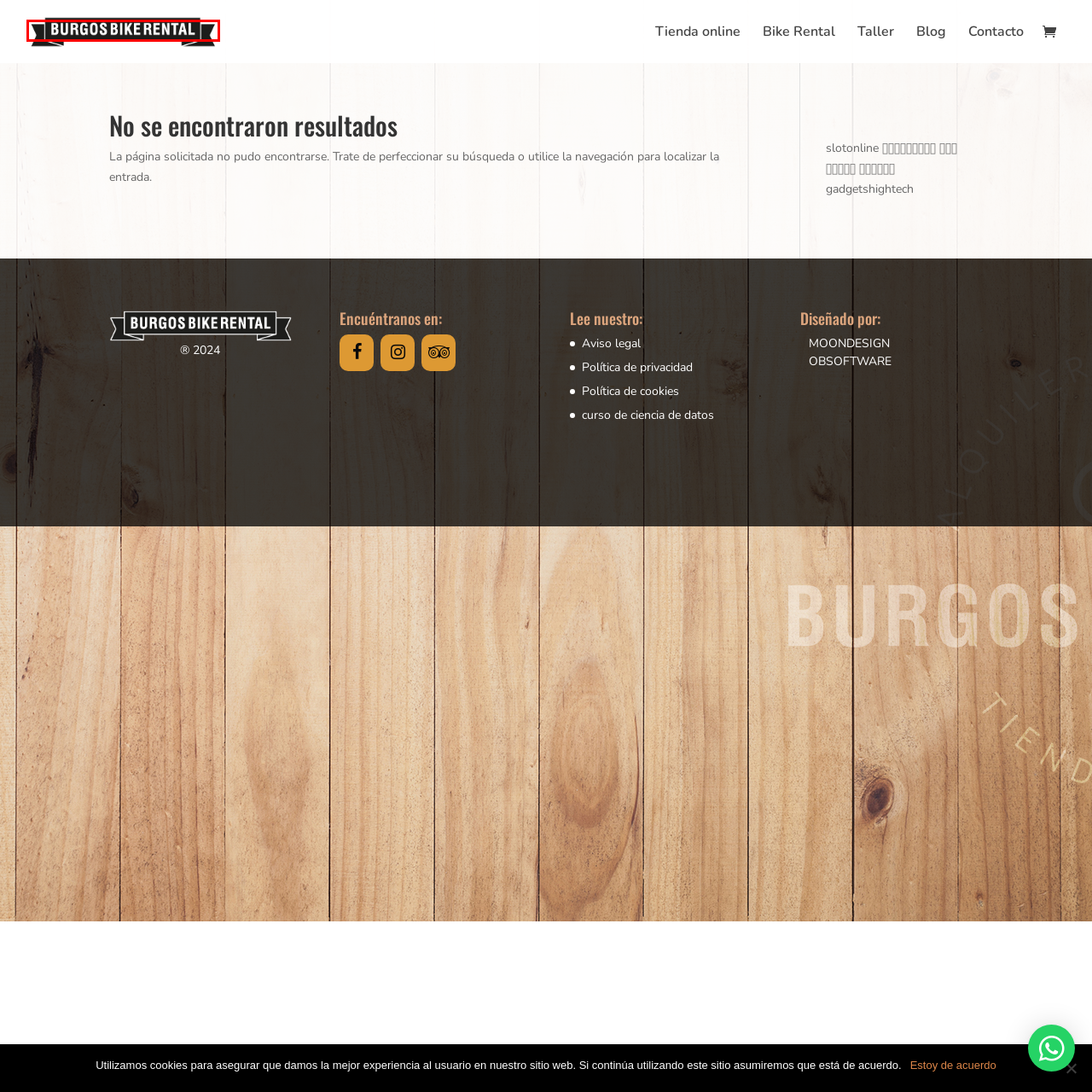A screenshot of a webpage is provided, featuring a red bounding box around a specific UI element. Identify the webpage description that most accurately reflects the new webpage after interacting with the selected element. Here are the candidates:
A. BURGOSBIKE RENTAL · bicicletas para hacer Burgos - León 120€
B. Diseño e Imagen | MOON DESIGN
C. Blog - burgosbike rental
D. BURGOSBIKE RENTAL · Burgos - León en 3 días por 120€.
E. BURGOSBIKE RENTAL · tienda de bicicletas y componentes
F. privacidad - burgosbike rental
G. Carrito - burgosbike rental
H. aviso legal - burgosbike rental

A